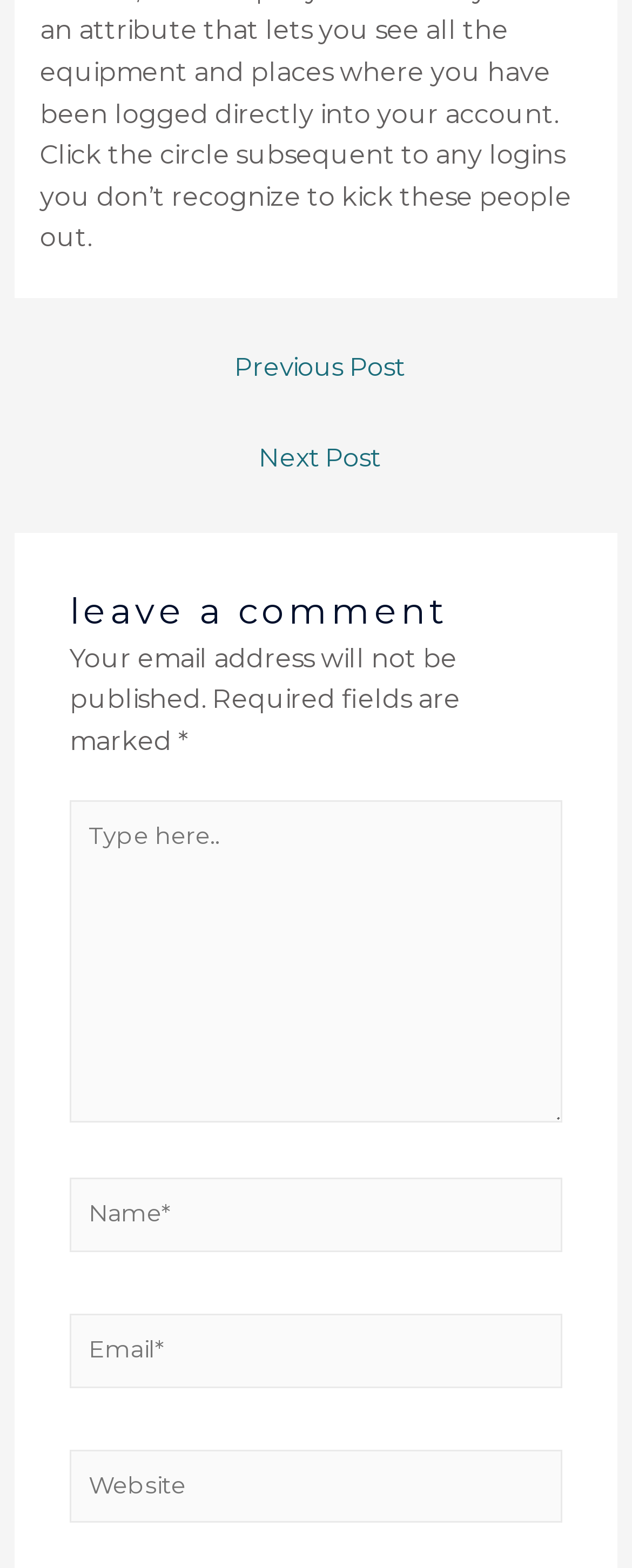What is the purpose of the text box at the top?
Using the image as a reference, answer the question with a short word or phrase.

Leave a comment